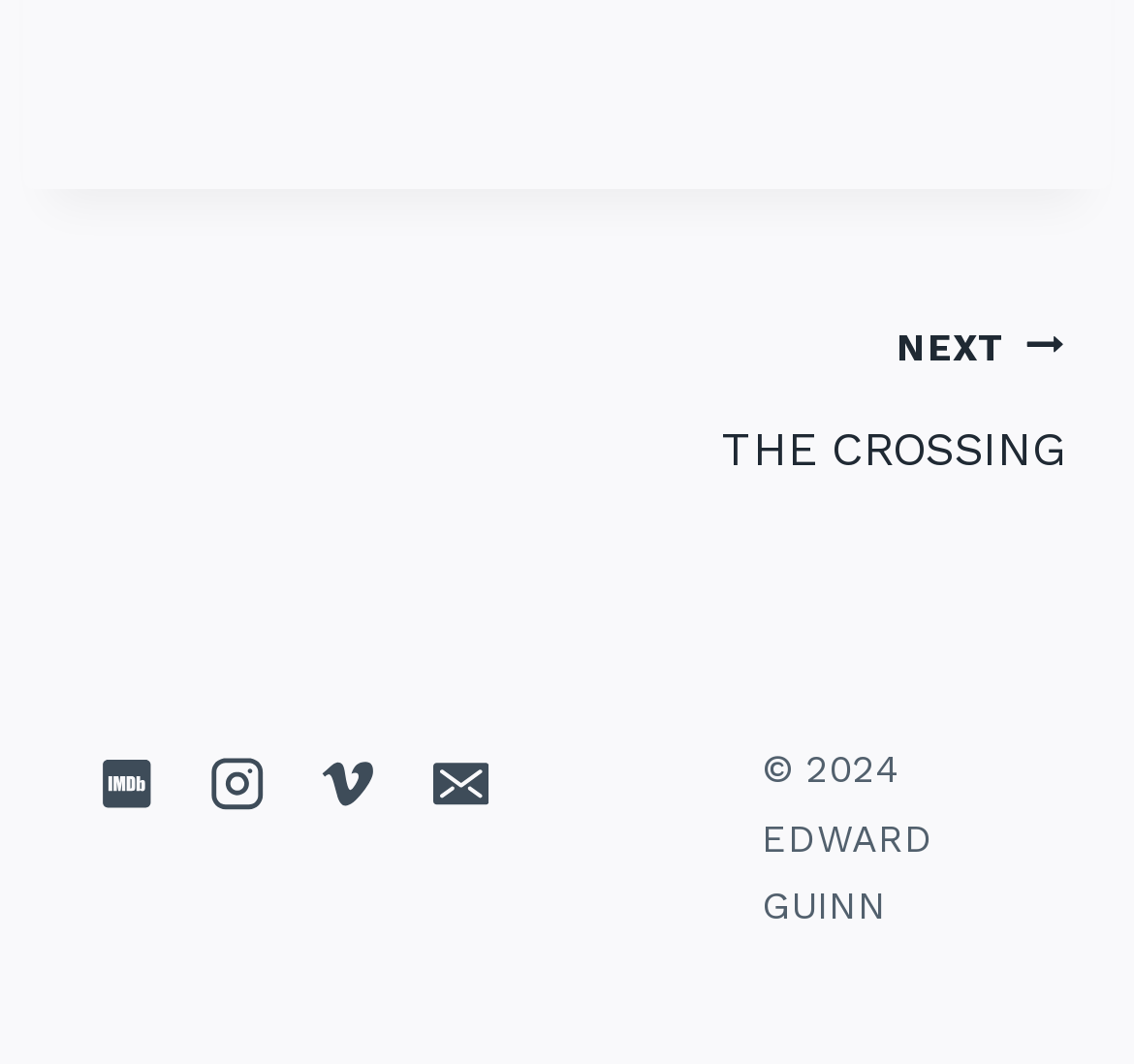Find the bounding box coordinates corresponding to the UI element with the description: "NextContinue THE CROSSING". The coordinates should be formatted as [left, top, right, bottom], with values as floats between 0 and 1.

[0.5, 0.286, 0.938, 0.465]